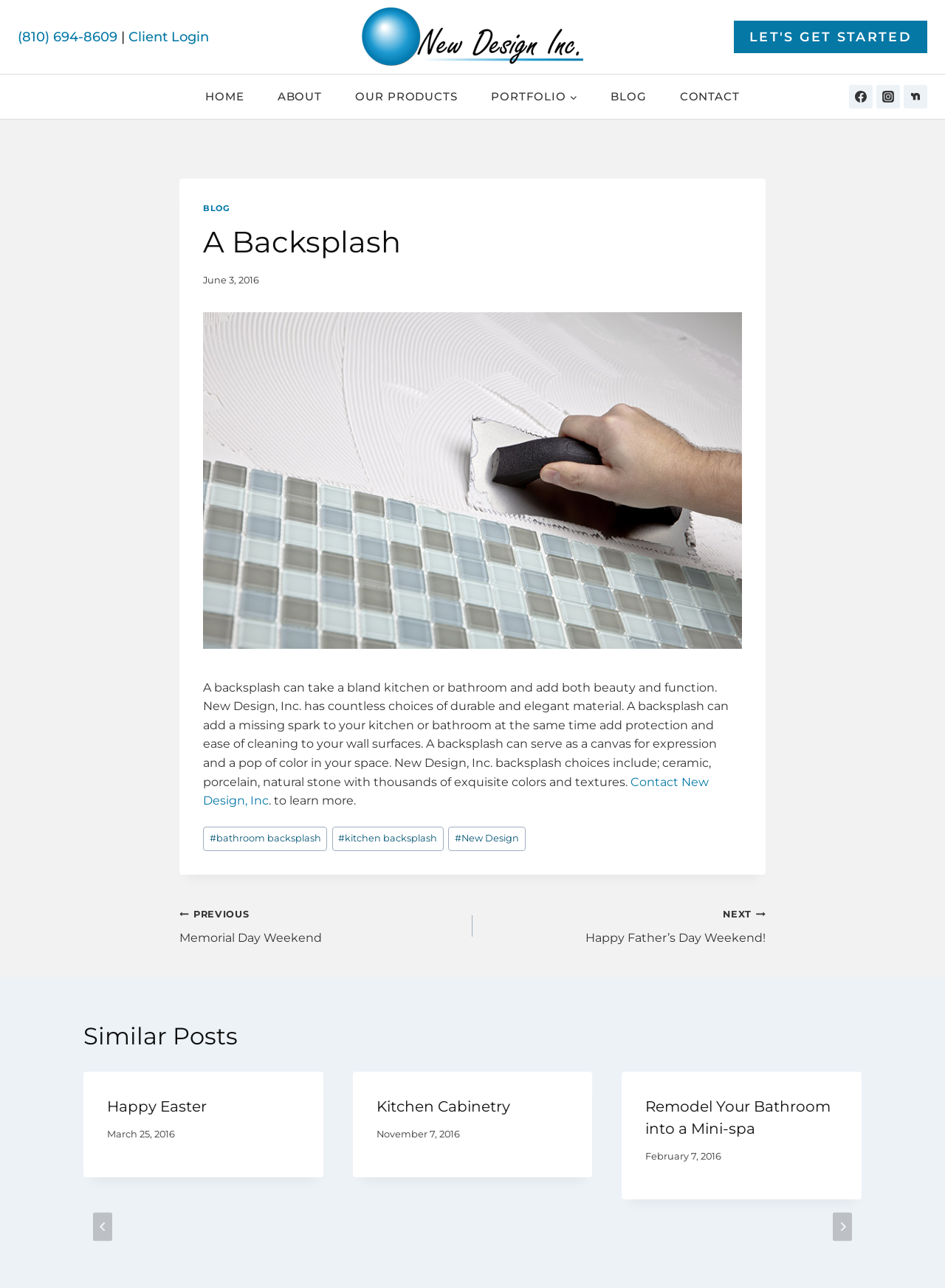Illustrate the webpage thoroughly, mentioning all important details.

This webpage is about New Design, Inc., a company that specializes in backsplashes for kitchens and bathrooms. At the top of the page, there is a navigation menu with links to the company's homepage, about page, products, portfolio, blog, and contact page. Below the navigation menu, there is a large header with the company's logo and a call-to-action button to get started.

The main content of the page is an article about backsplashes, which takes up most of the page. The article has a heading "A Backsplash" and a subheading that describes the benefits of having a backsplash in a kitchen or bathroom. Below the heading, there is an image of a backsplash, followed by a block of text that explains the different types of materials available for backsplashes, including ceramic, porcelain, and natural stone.

To the right of the article, there is a sidebar with links to the company's social media profiles, including Facebook, Instagram, and Nextdoor. Below the sidebar, there is a section with links to related blog posts, including "Memorial Day Weekend" and "Happy Father's Day Weekend!".

At the bottom of the page, there is a footer section with a heading "Post Tags" and links to related tags, including "bathroom backsplash" and "kitchen backsplash". Below the footer, there is a section with links to similar posts, including "Happy Easter", "Kitchen Cabinetry", and "Remodel Your Bathroom into a Mini-spa". Each similar post has a heading, a link to the post, and a timestamp indicating when the post was published.